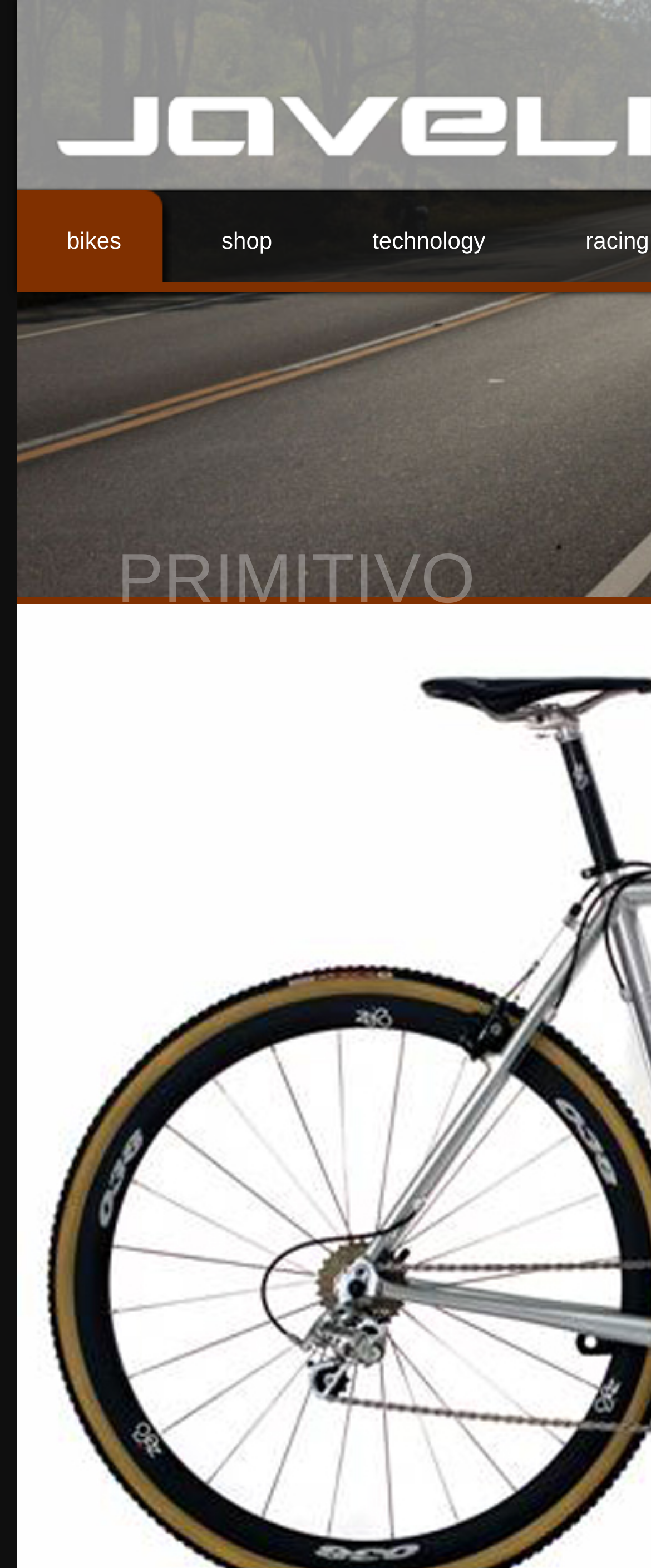Using the provided element description: "Bikes", determine the bounding box coordinates of the corresponding UI element in the screenshot.

[0.026, 0.121, 0.263, 0.18]